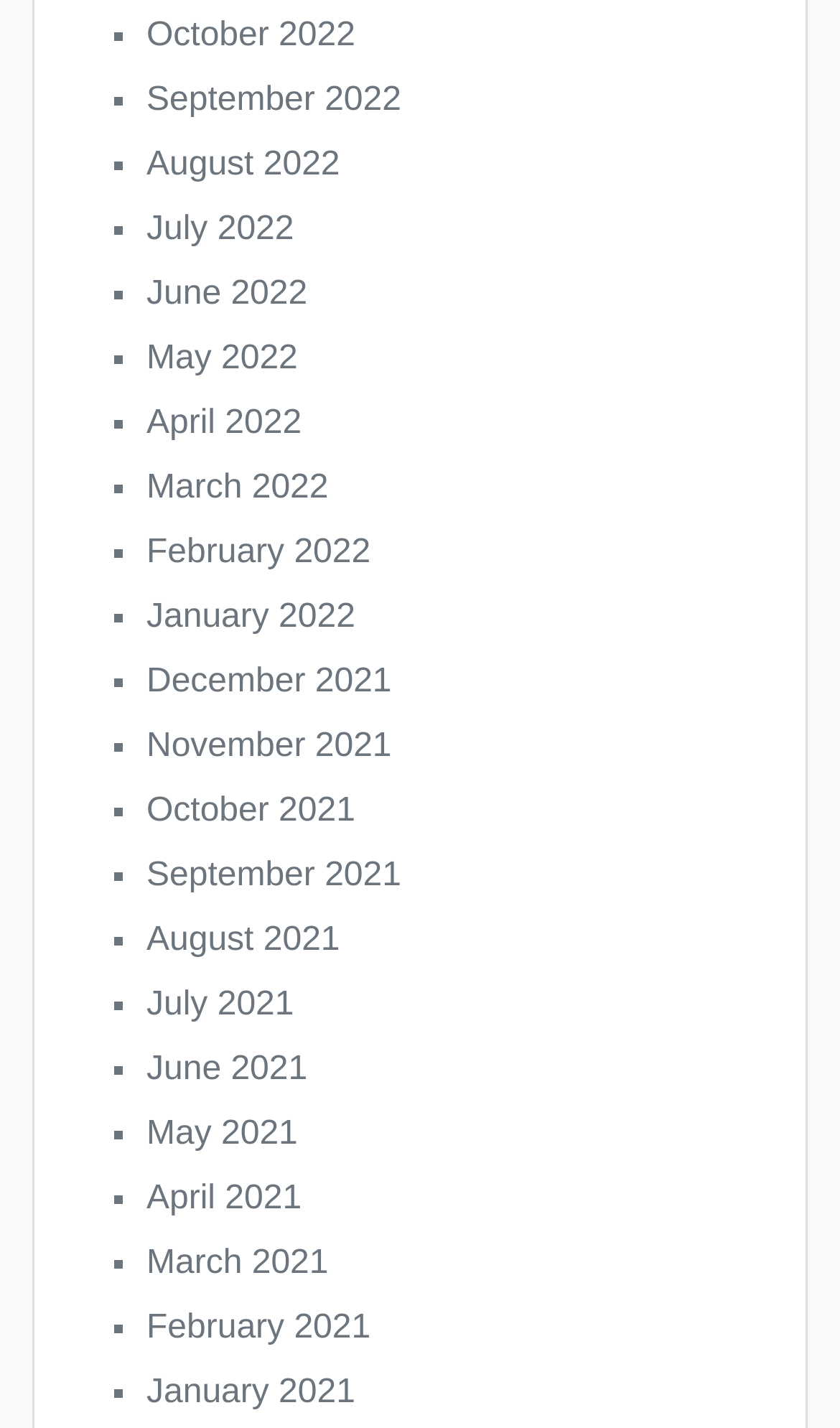Please identify the bounding box coordinates of the element's region that should be clicked to execute the following instruction: "View June 2021". The bounding box coordinates must be four float numbers between 0 and 1, i.e., [left, top, right, bottom].

[0.174, 0.737, 0.366, 0.762]